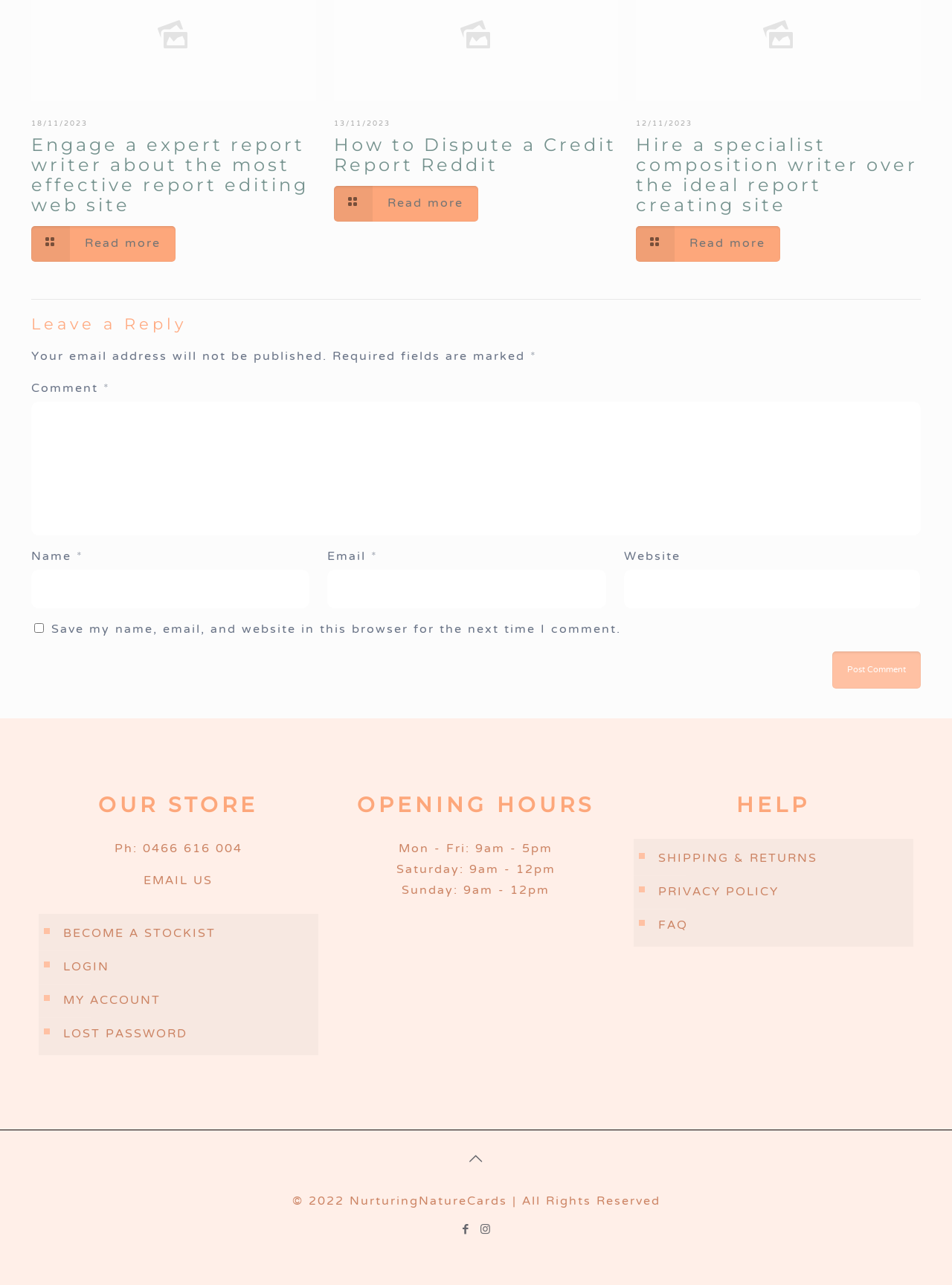Find the bounding box coordinates of the element to click in order to complete the given instruction: "Click the 'Read more' link about 'Engage a expert report writer about the most effective report editing web site'."

[0.033, 0.176, 0.184, 0.204]